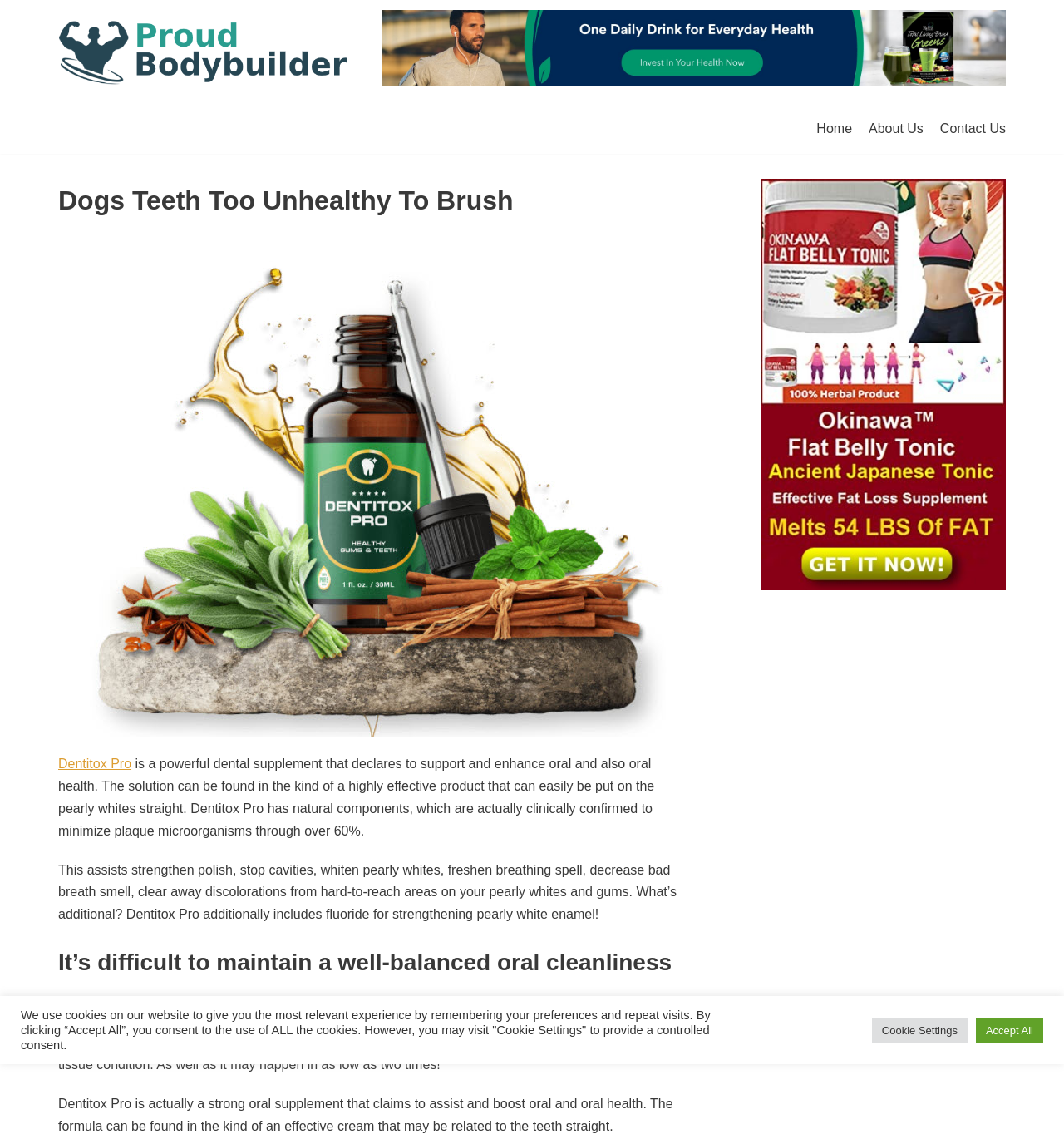What can Dentitox Pro help with? From the image, respond with a single word or brief phrase.

Strengthen polish, whiten teeth